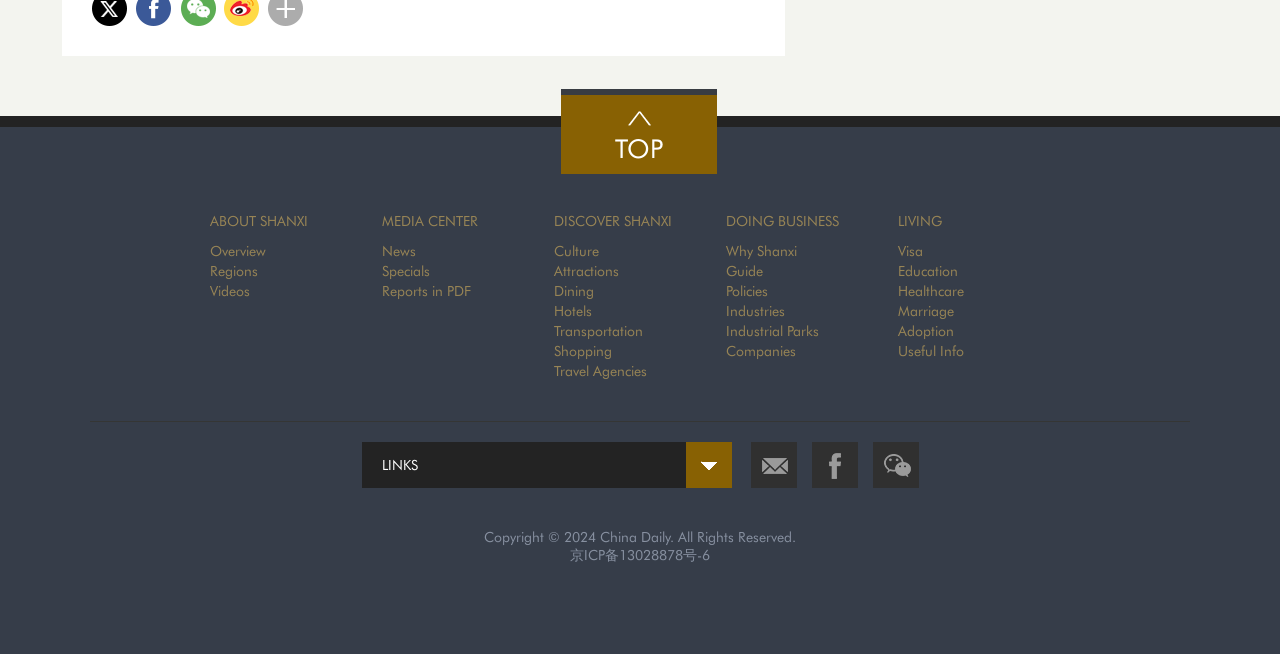Determine the bounding box for the described UI element: "Regions".

[0.164, 0.402, 0.202, 0.427]